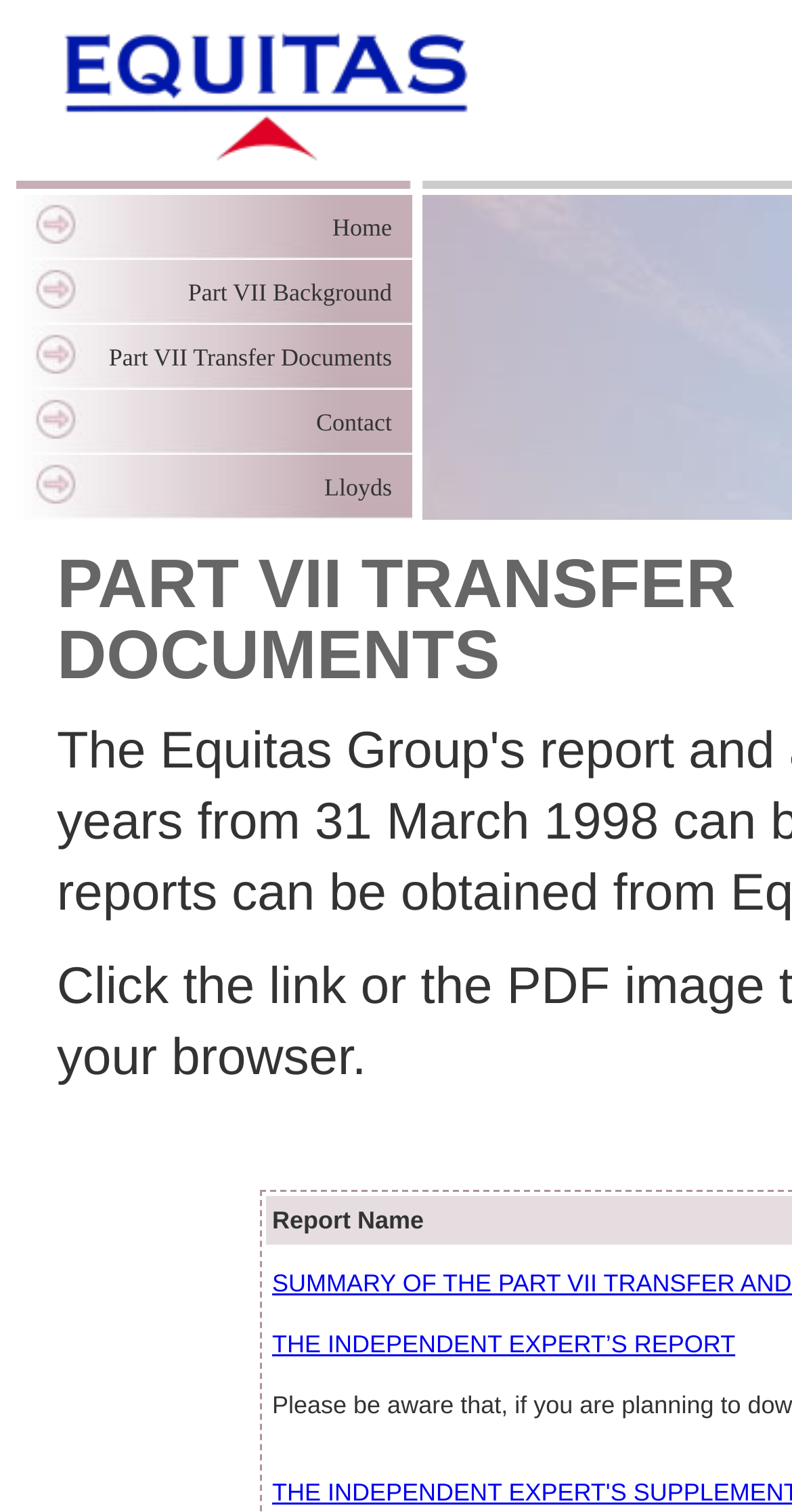Please give a one-word or short phrase response to the following question: 
What is the title of the sub-link under 'Lloyds'?

THE INDEPENDENT EXPERT’S REPORT